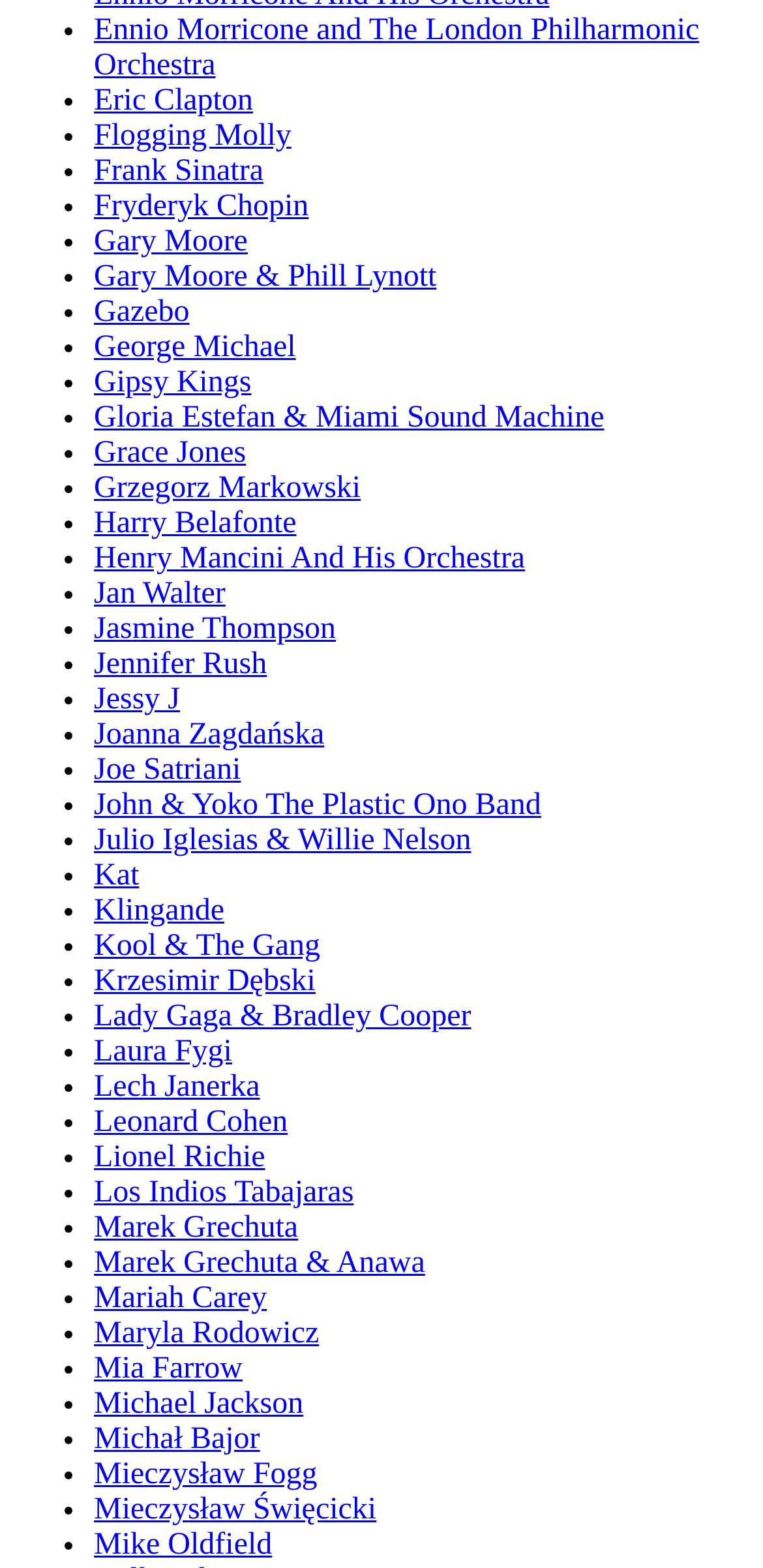Is this webpage about music?
Answer the question with a single word or phrase, referring to the image.

Yes